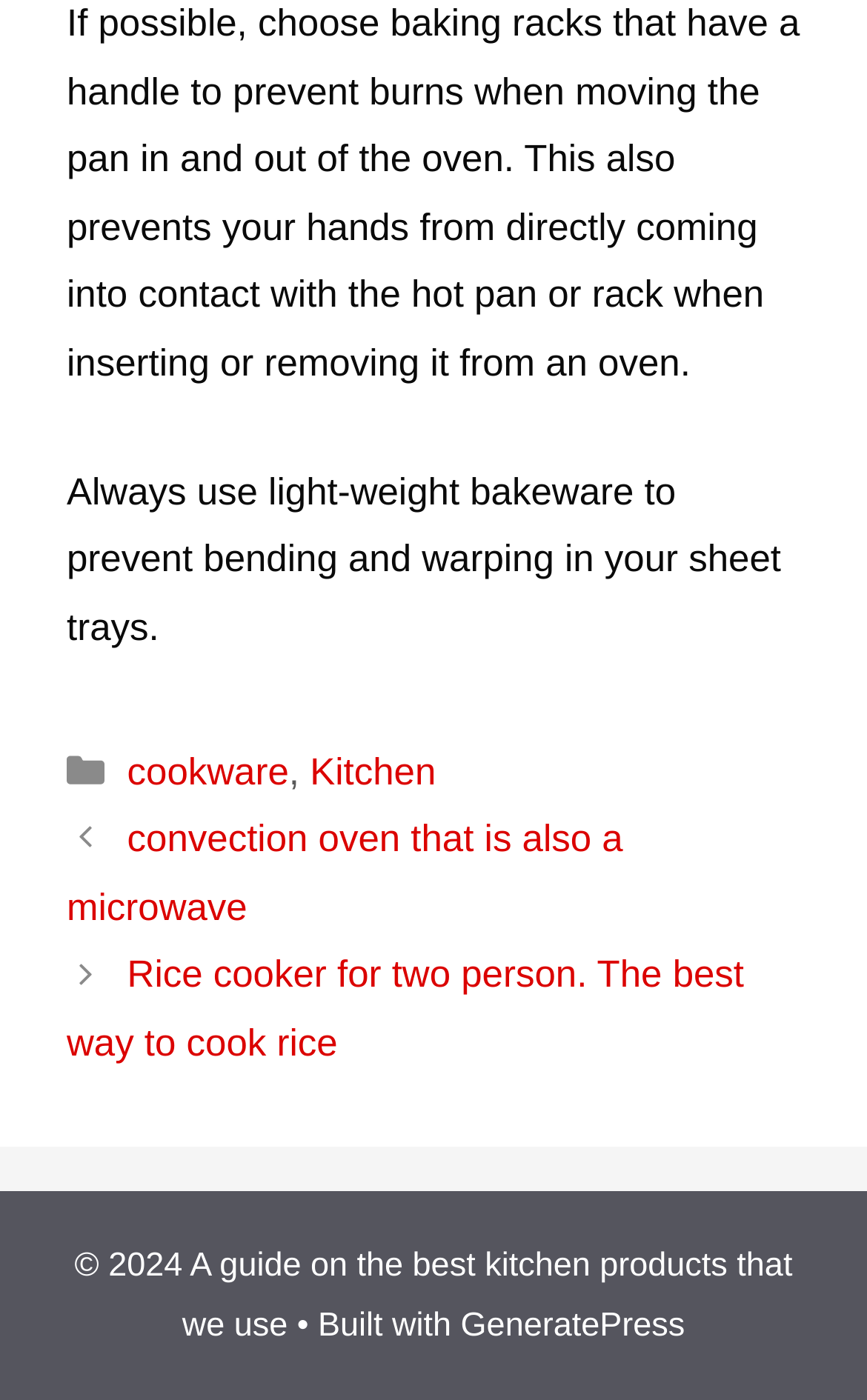What is the name of the theme used to build the website?
Please look at the screenshot and answer using one word or phrase.

GeneratePress